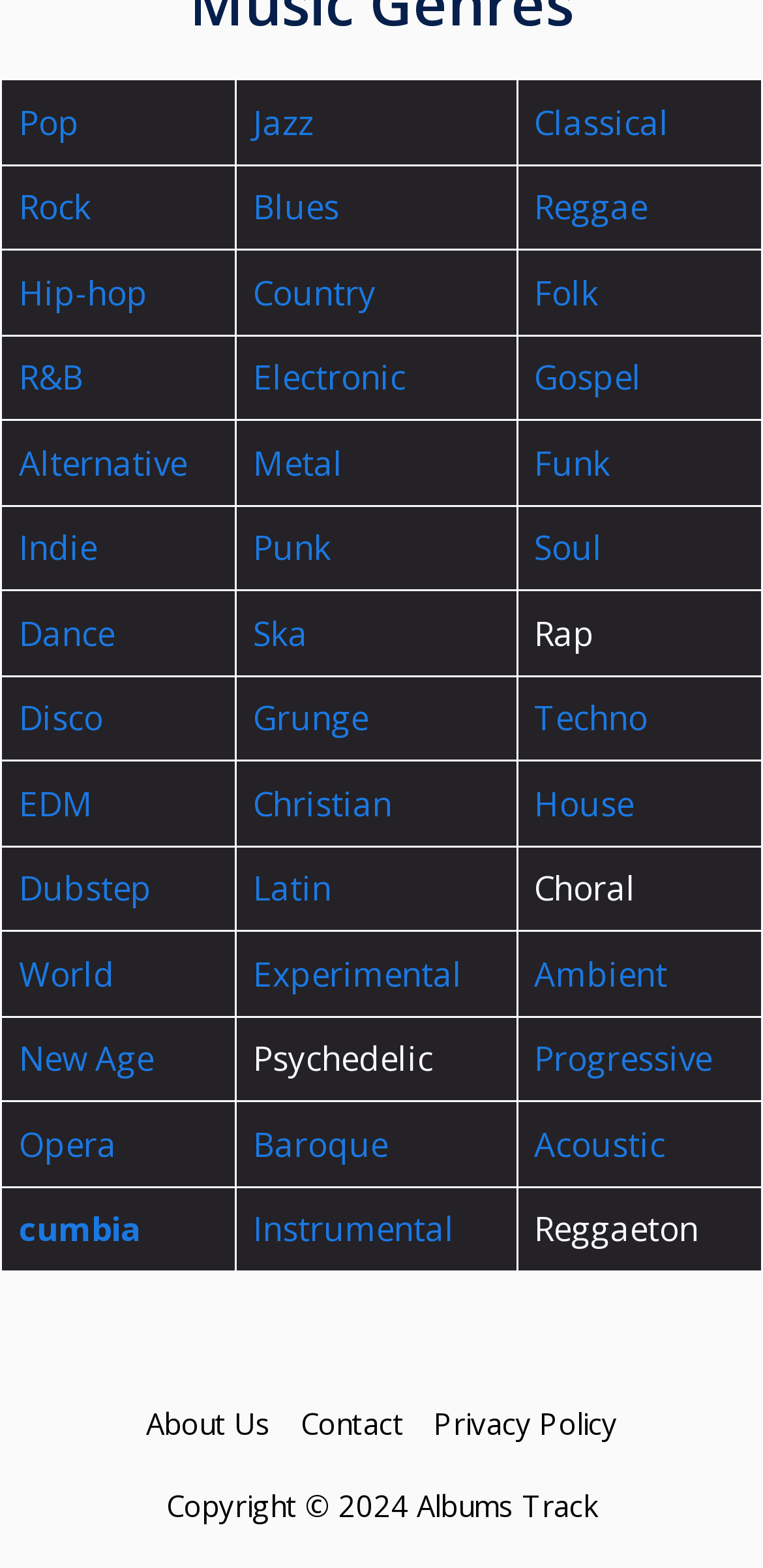Please identify the bounding box coordinates of the element that needs to be clicked to execute the following command: "Select Jazz". Provide the bounding box using four float numbers between 0 and 1, formatted as [left, top, right, bottom].

[0.331, 0.063, 0.411, 0.092]